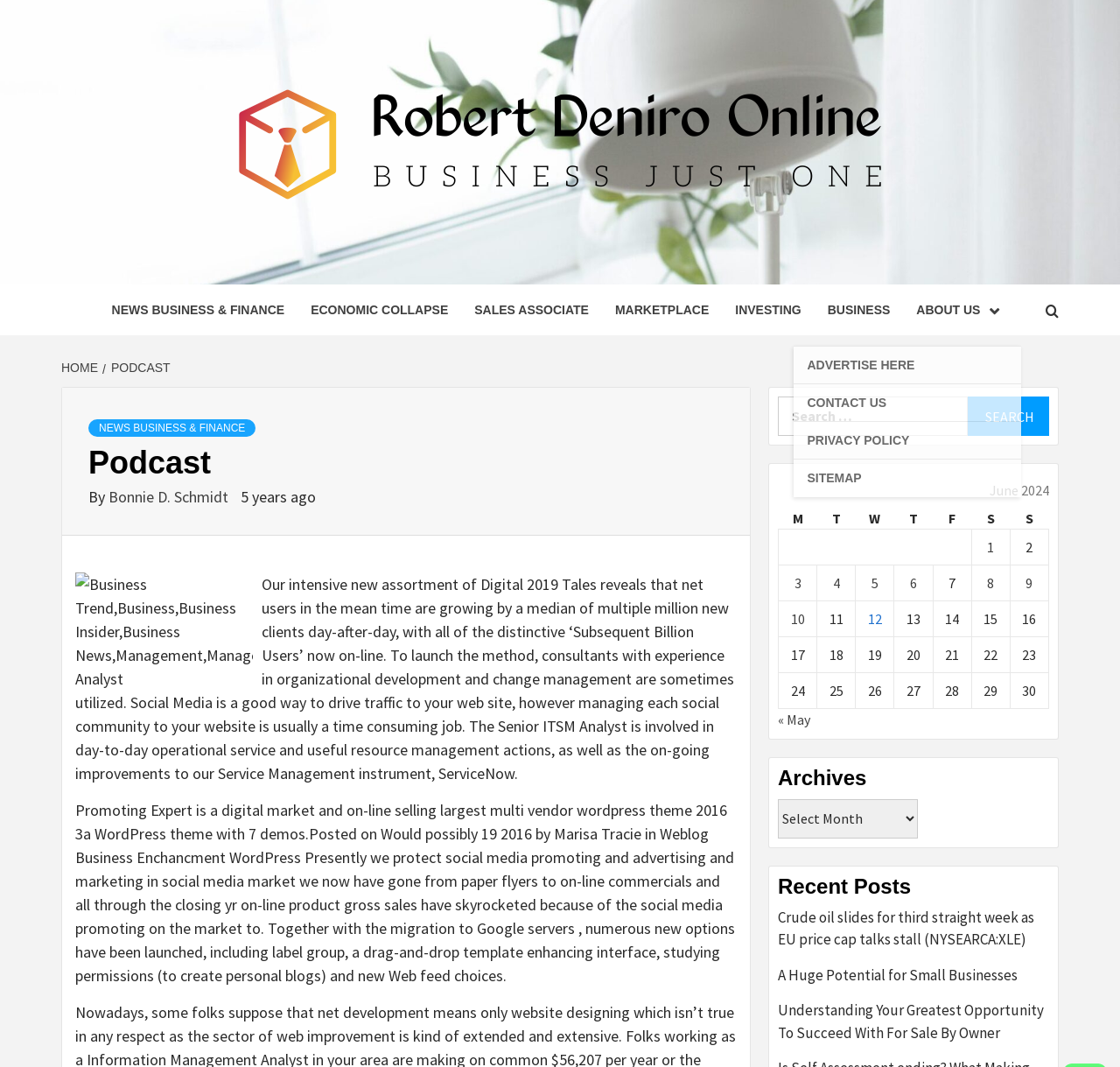Provide a thorough description of the webpage's content and layout.

The webpage is a podcast page for Robert Deniro Online. At the top, there is a link to the website's homepage and a logo image. Below that, there are several links to different categories, including "NEWS BUSINESS & FINANCE", "ECONOMIC COLLAPSE", "SALES ASSOCIATE", "MARKETPLACE", "INVESTING", and "BUSINESS". 

To the right of these links, there is a navigation section with breadcrumbs, including links to "HOME" and "/ PODCAST". Below the navigation section, there is a header section with a link to "NEWS BUSINESS & FINANCE" and a heading that reads "Podcast". 

Next to the heading, there is a static text that reads "By" followed by a link to "Bonnie D. Schmidt". There is also a static text that reads "5 years ago". Below this section, there is an image related to business trends and two blocks of static text discussing digital marketing, social media, and online sales.

On the right side of the page, there is a search box with a button labeled "Search". Below the search box, there is a table with a calendar for June 2024, showing the number of posts published on each day. Each day has a link to the corresponding posts.